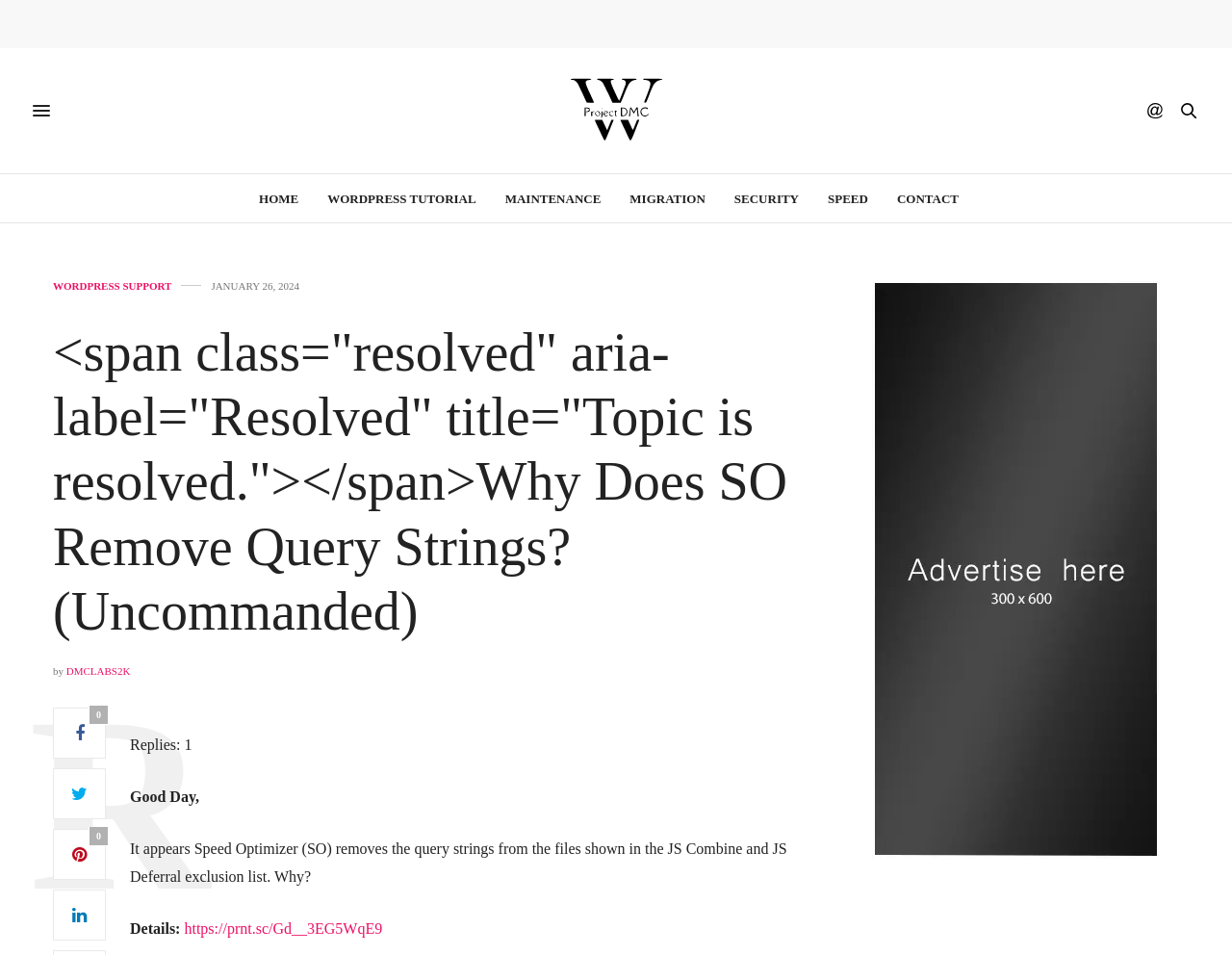What is the date of the topic?
Answer the question using a single word or phrase, according to the image.

JANUARY 26, 2024